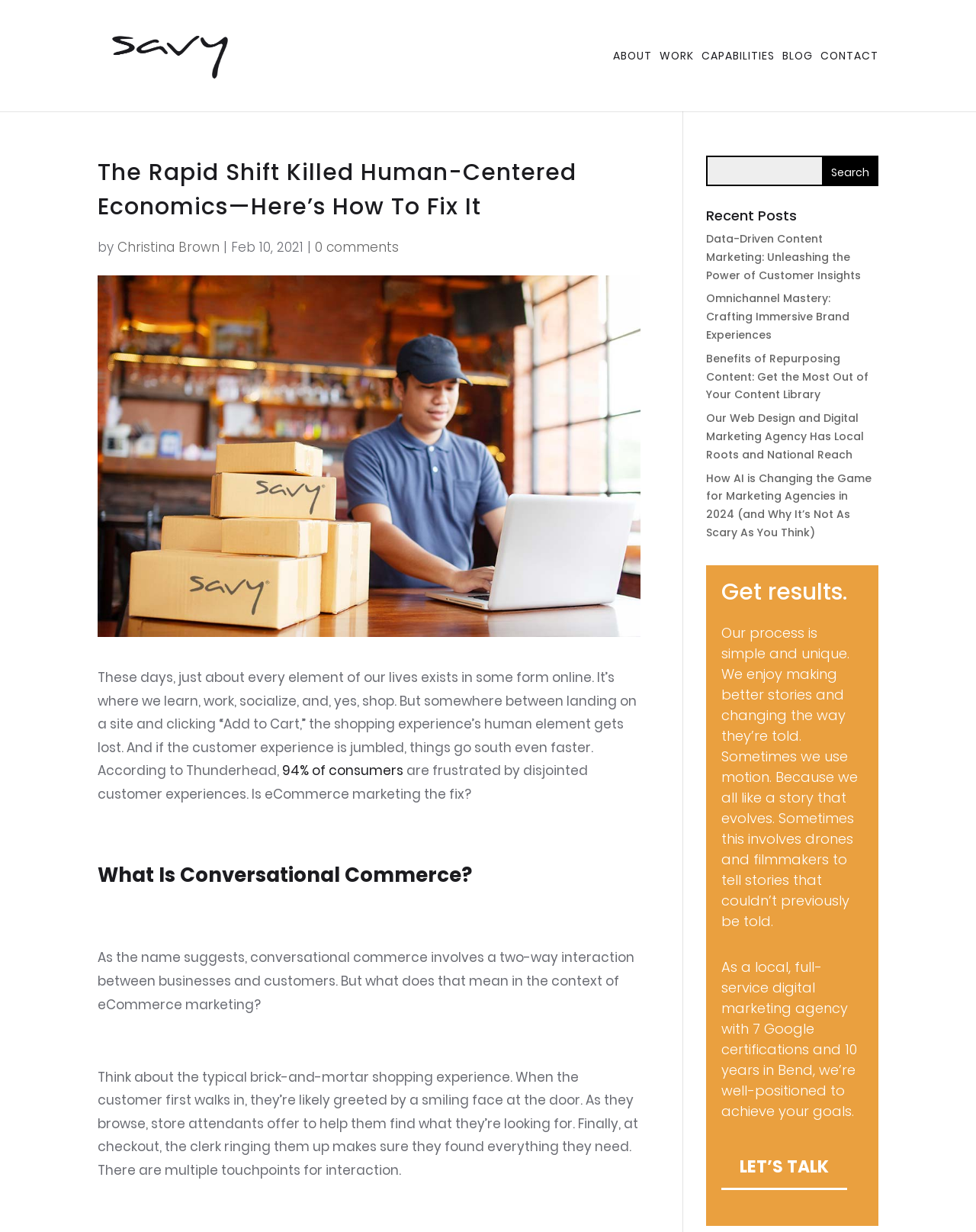Can you find the bounding box coordinates for the UI element given this description: "pocket option"? Provide the coordinates as four float numbers between 0 and 1: [left, top, right, bottom].

None